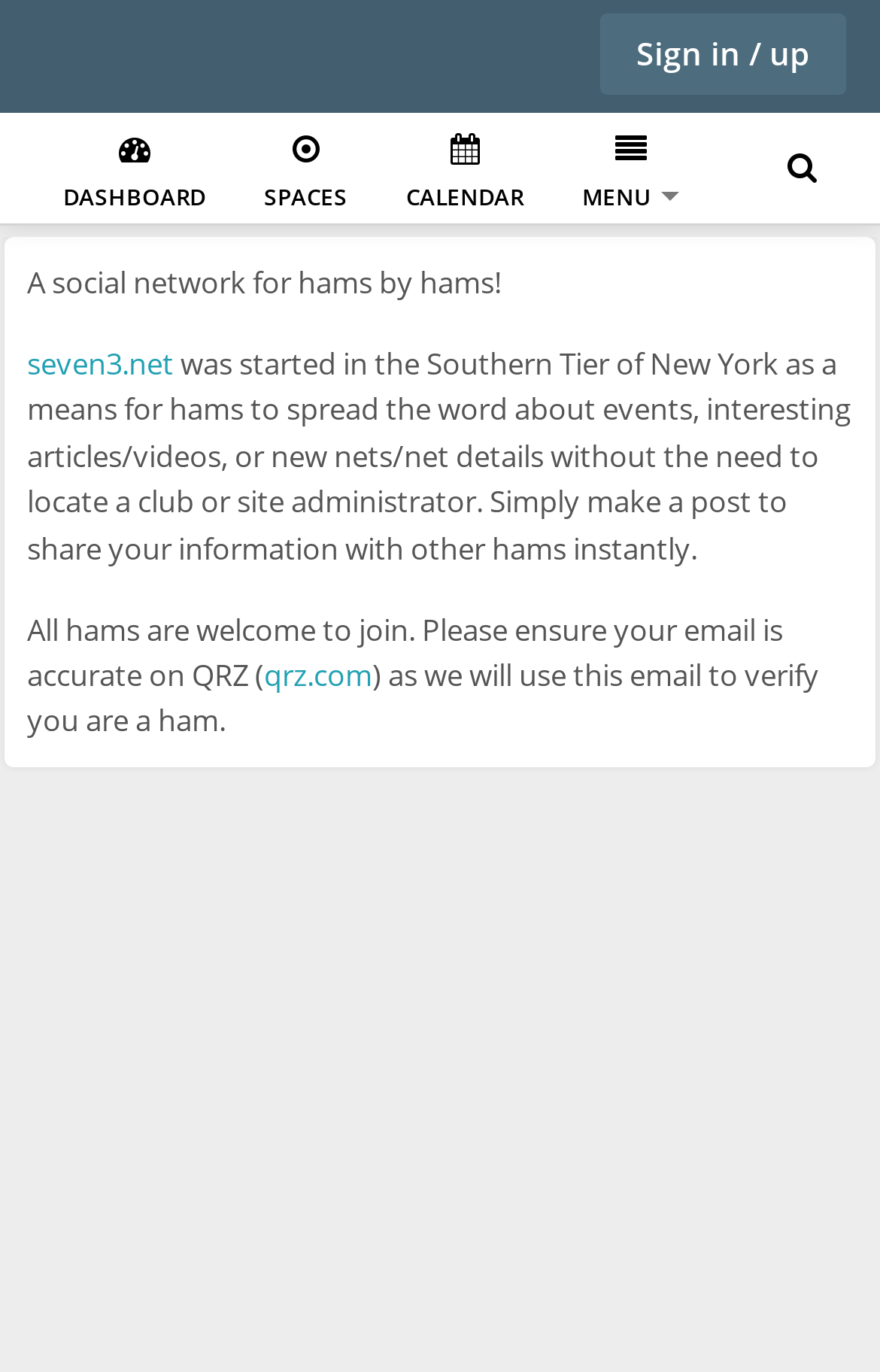Can you pinpoint the bounding box coordinates for the clickable element required for this instruction: "Search for user, spaces and content"? The coordinates should be four float numbers between 0 and 1, i.e., [left, top, right, bottom].

[0.862, 0.082, 0.962, 0.164]